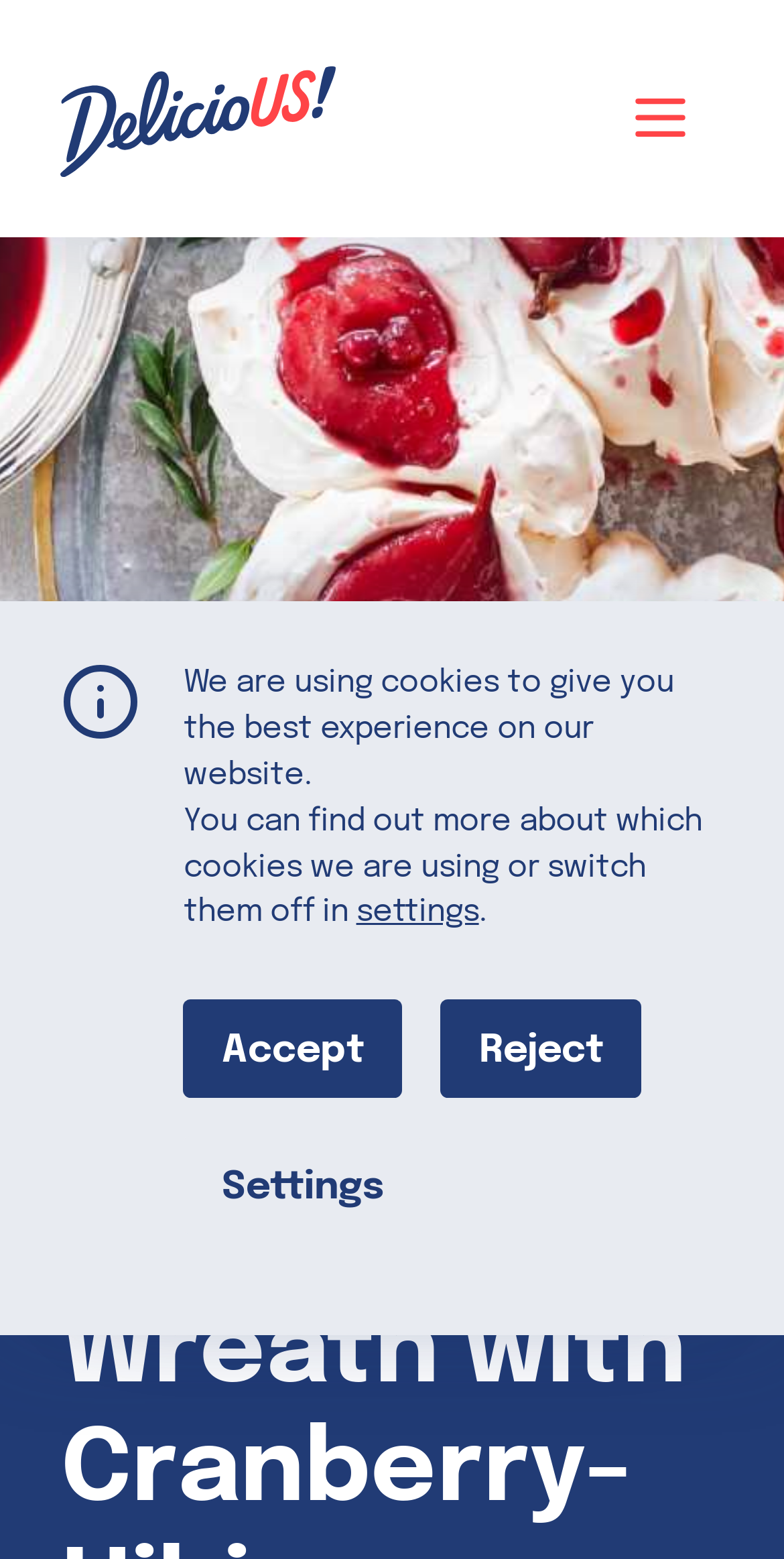Identify the bounding box coordinates of the clickable region to carry out the given instruction: "Read the 'Rising Awareness of Autism in Cambodia: Challenges and Opportunities' article".

None